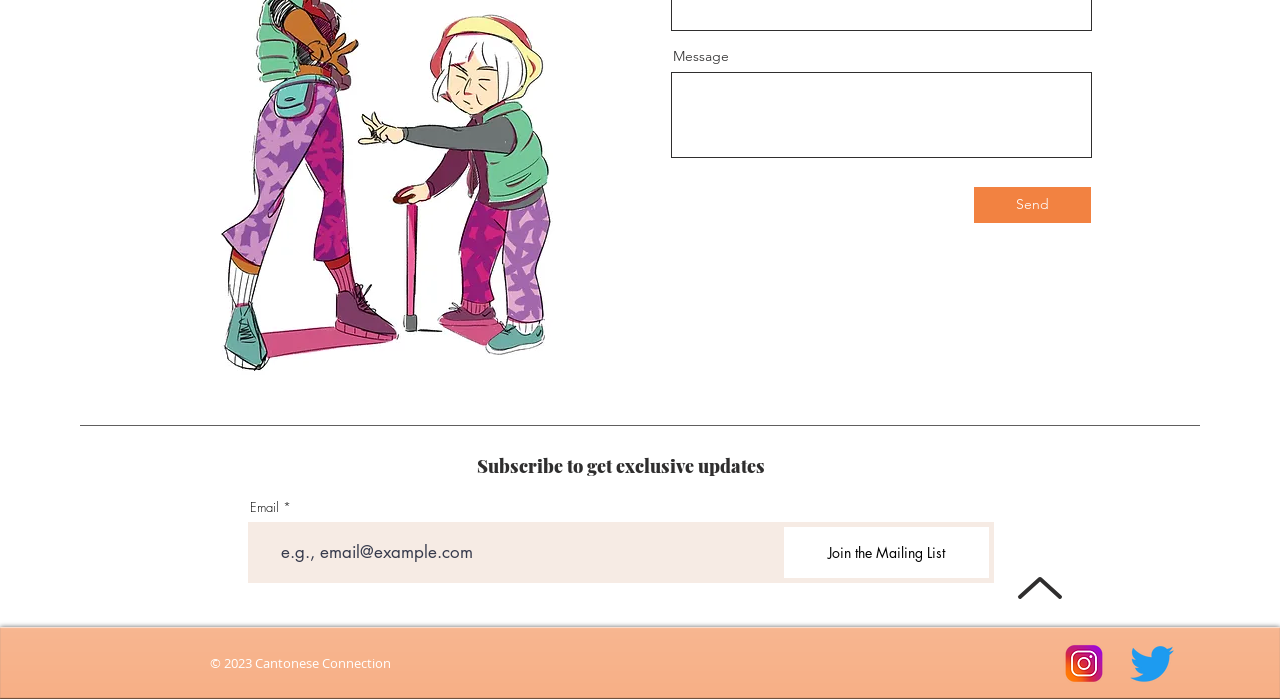Predict the bounding box coordinates for the UI element described as: "https://www.natural-artlines.freeserve.uk". The coordinates should be four float numbers between 0 and 1, presented as [left, top, right, bottom].

None